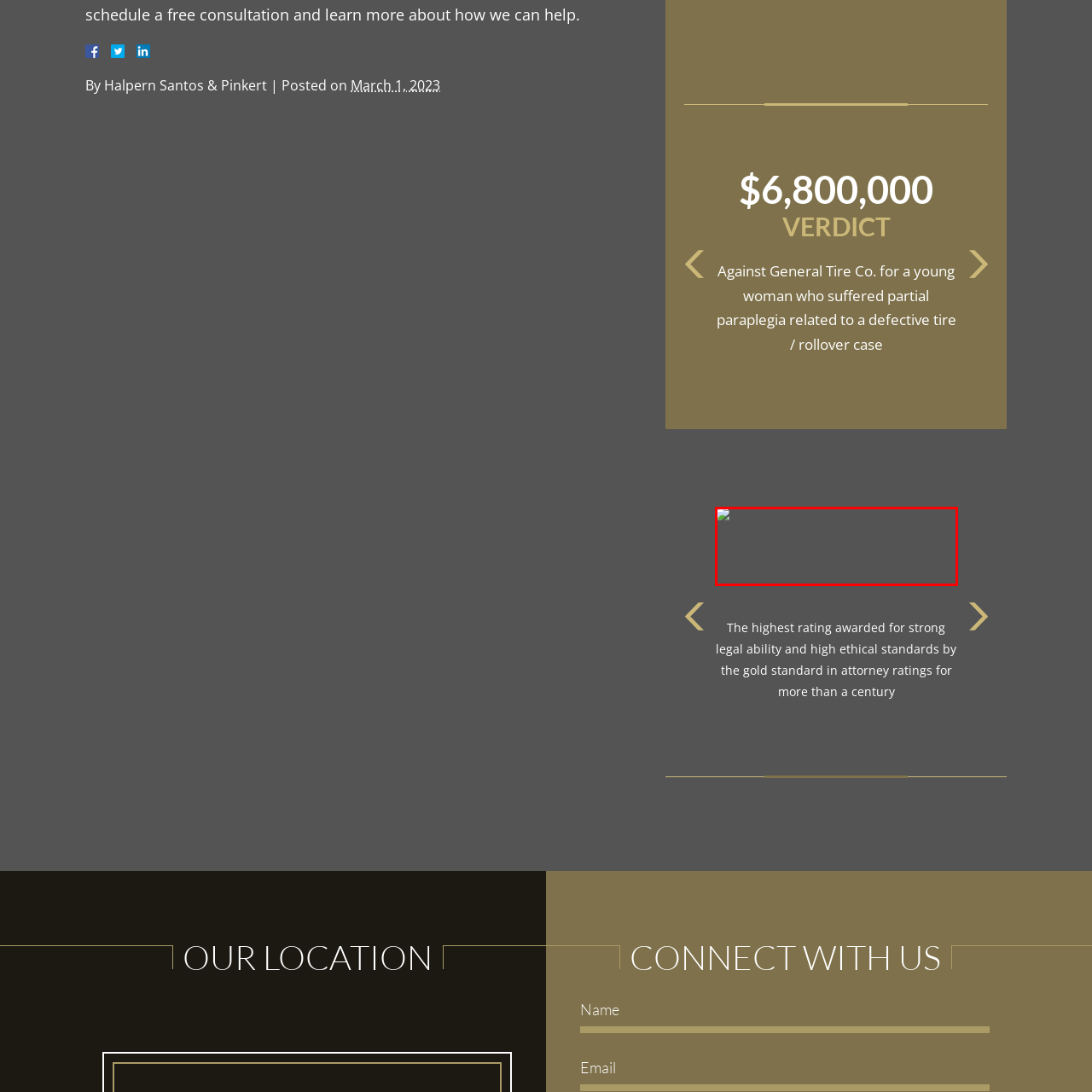Give a detailed narrative of the image enclosed by the red box.

The image depicts a badge labeled "AV Preeminent 2018," which signifies the highest rating awarded for exceptional legal ability and high ethical standards. This prestigious recognition is given by the gold standard in attorney ratings, representing decades of excellence in the legal field. The badge commonly highlights an attorney's commitment to quality and integrity, making it an important symbol for those looking to evaluate legal representation. The background is a muted gray, allowing the badge's colors and details to stand out, emphasizing its significance.